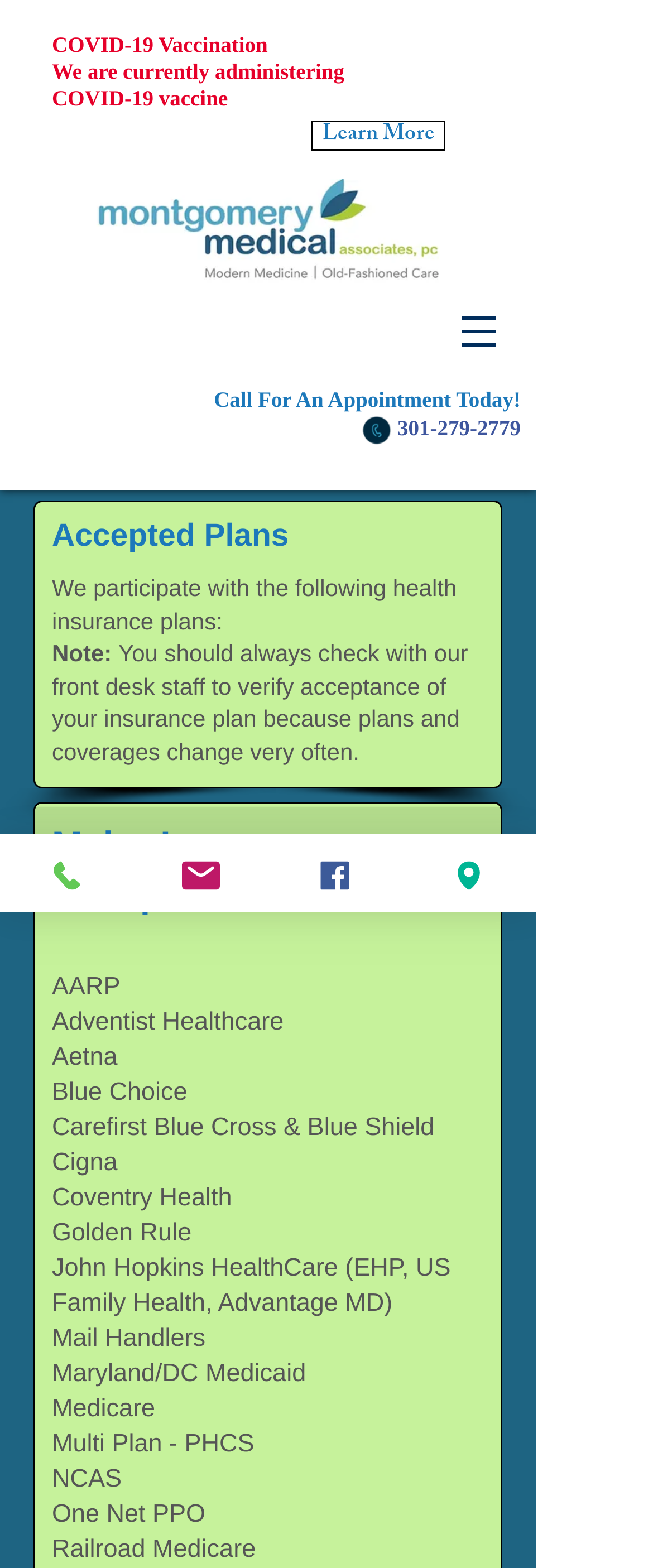What insurance plans are accepted by Montgomery Medical?
Look at the image and answer the question using a single word or phrase.

Multiple plans, including AARP, Aetna, etc.